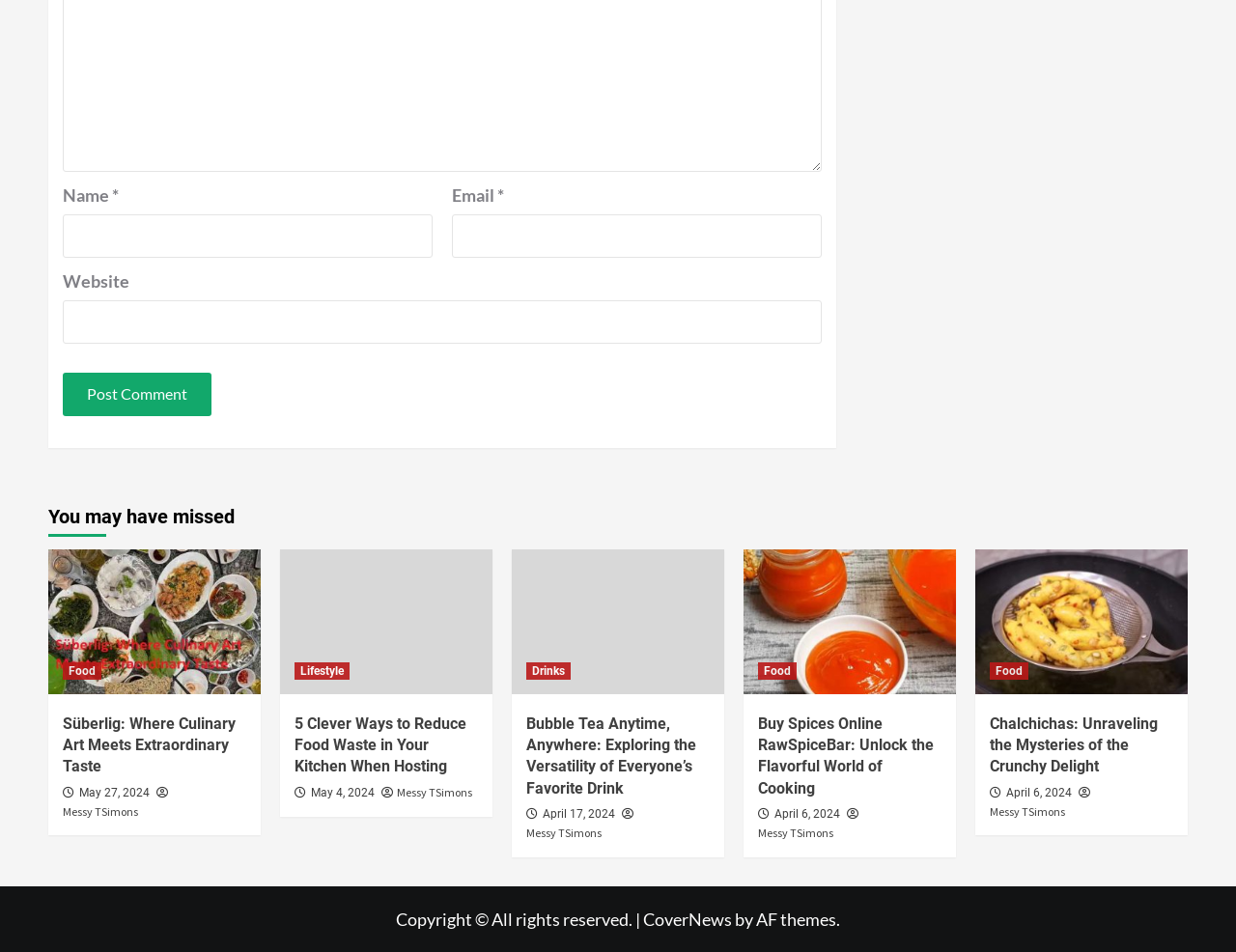Extract the bounding box of the UI element described as: "May 27, 2024".

[0.064, 0.825, 0.121, 0.839]